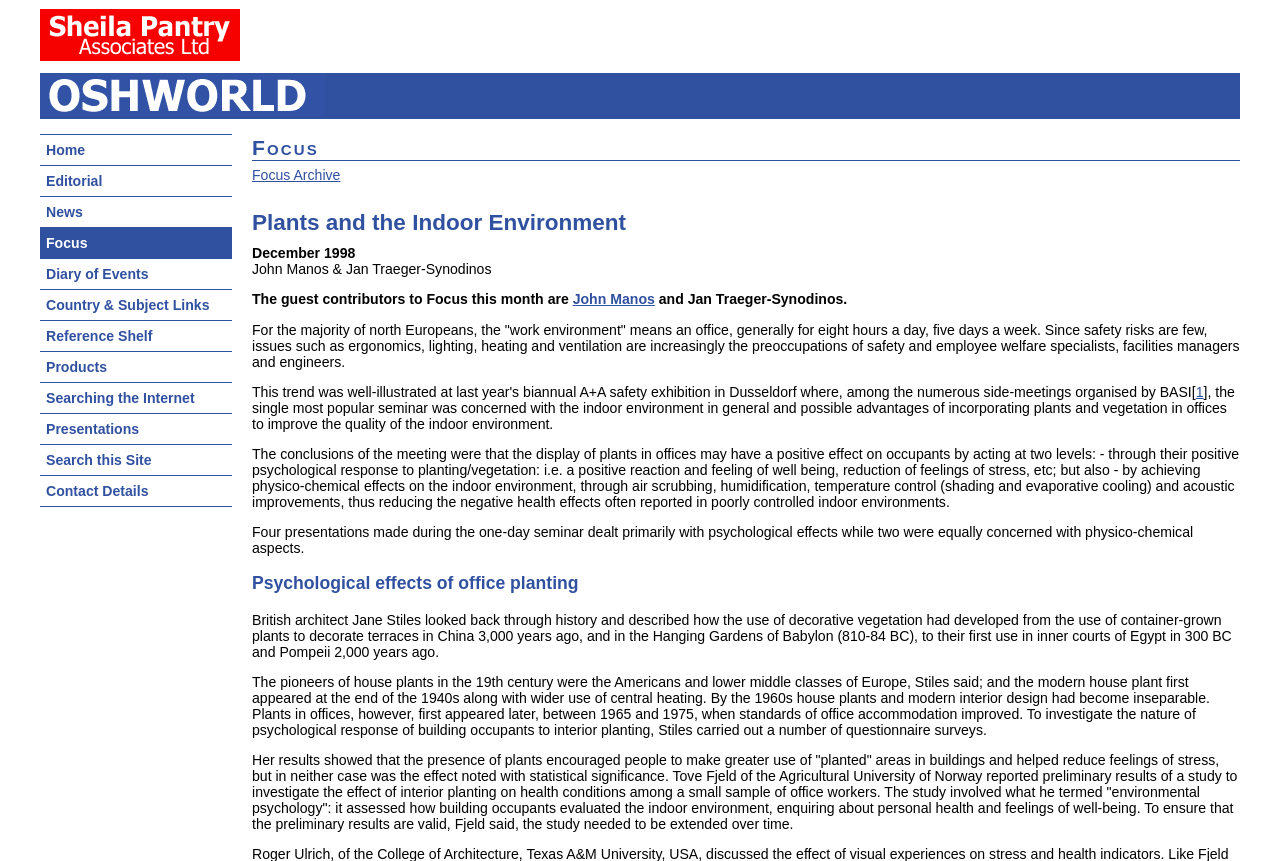Find the bounding box of the UI element described as: "Contact Details". The bounding box coordinates should be given as four float values between 0 and 1, i.e., [left, top, right, bottom].

[0.031, 0.553, 0.181, 0.589]